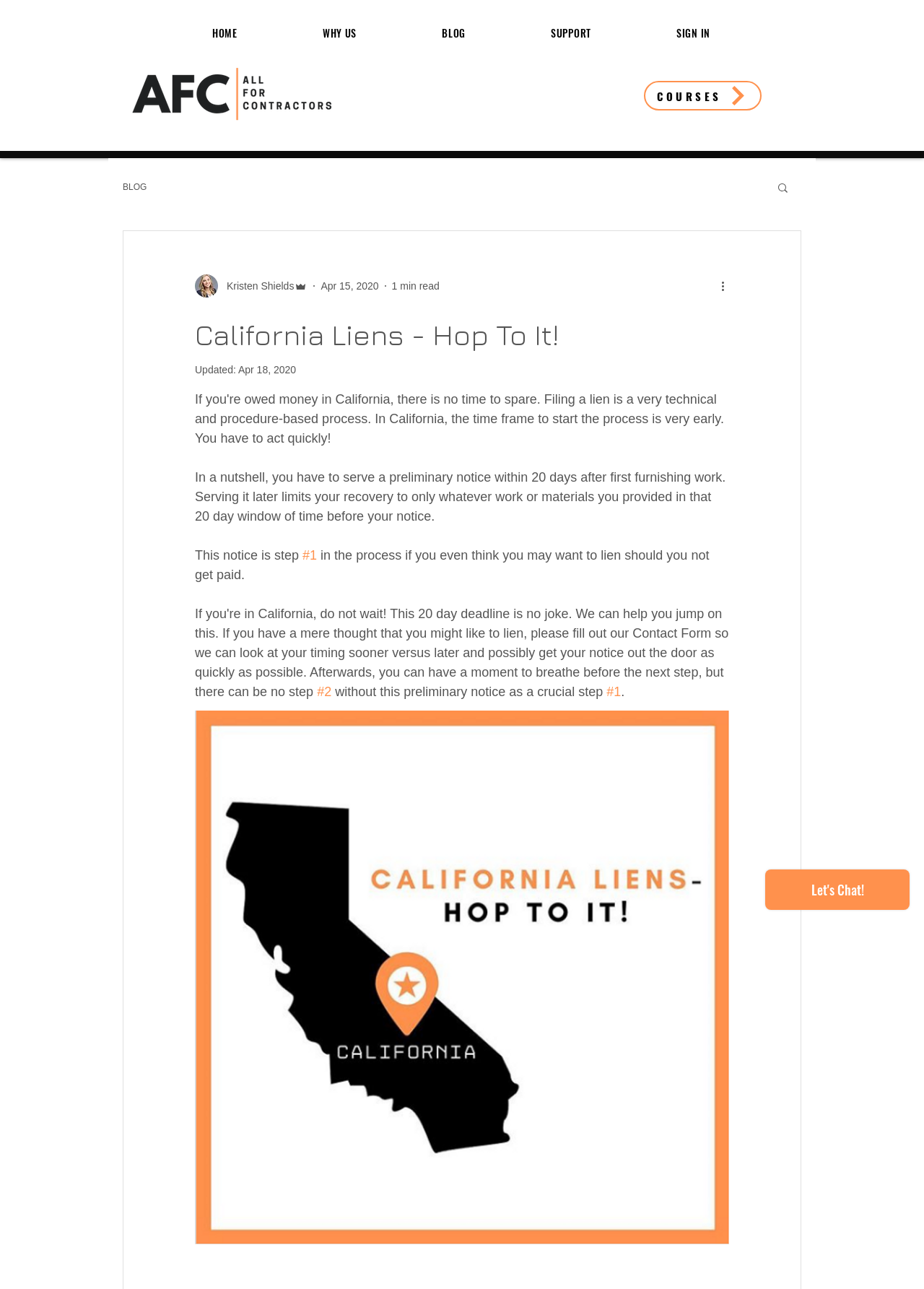Please locate the bounding box coordinates of the element that should be clicked to achieve the given instruction: "Click the 'HOME' link".

[0.187, 0.014, 0.3, 0.037]